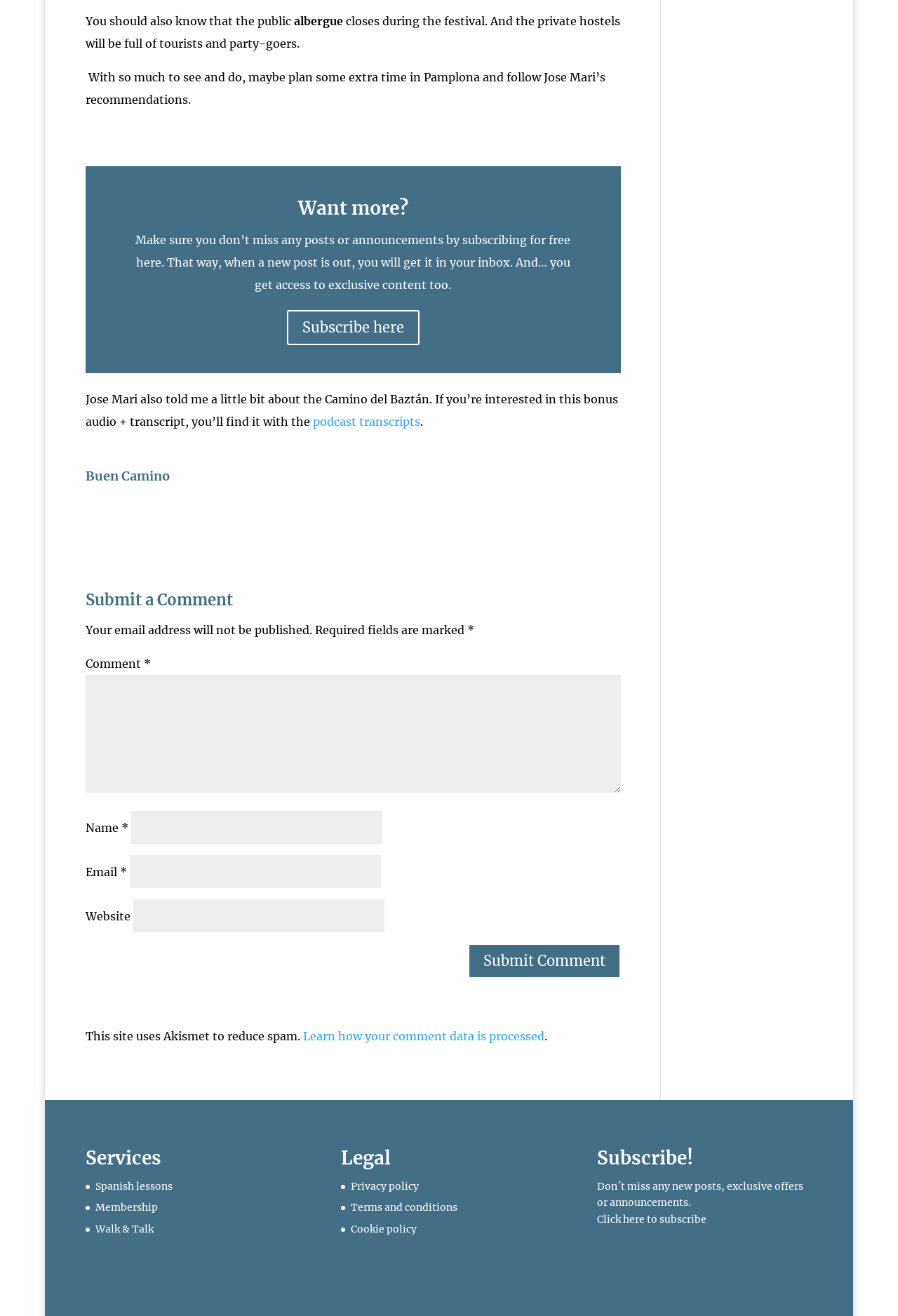Please locate the bounding box coordinates of the element that needs to be clicked to achieve the following instruction: "Submit Comment". The coordinates should be four float numbers between 0 and 1, i.e., [left, top, right, bottom].

[0.521, 0.717, 0.691, 0.744]